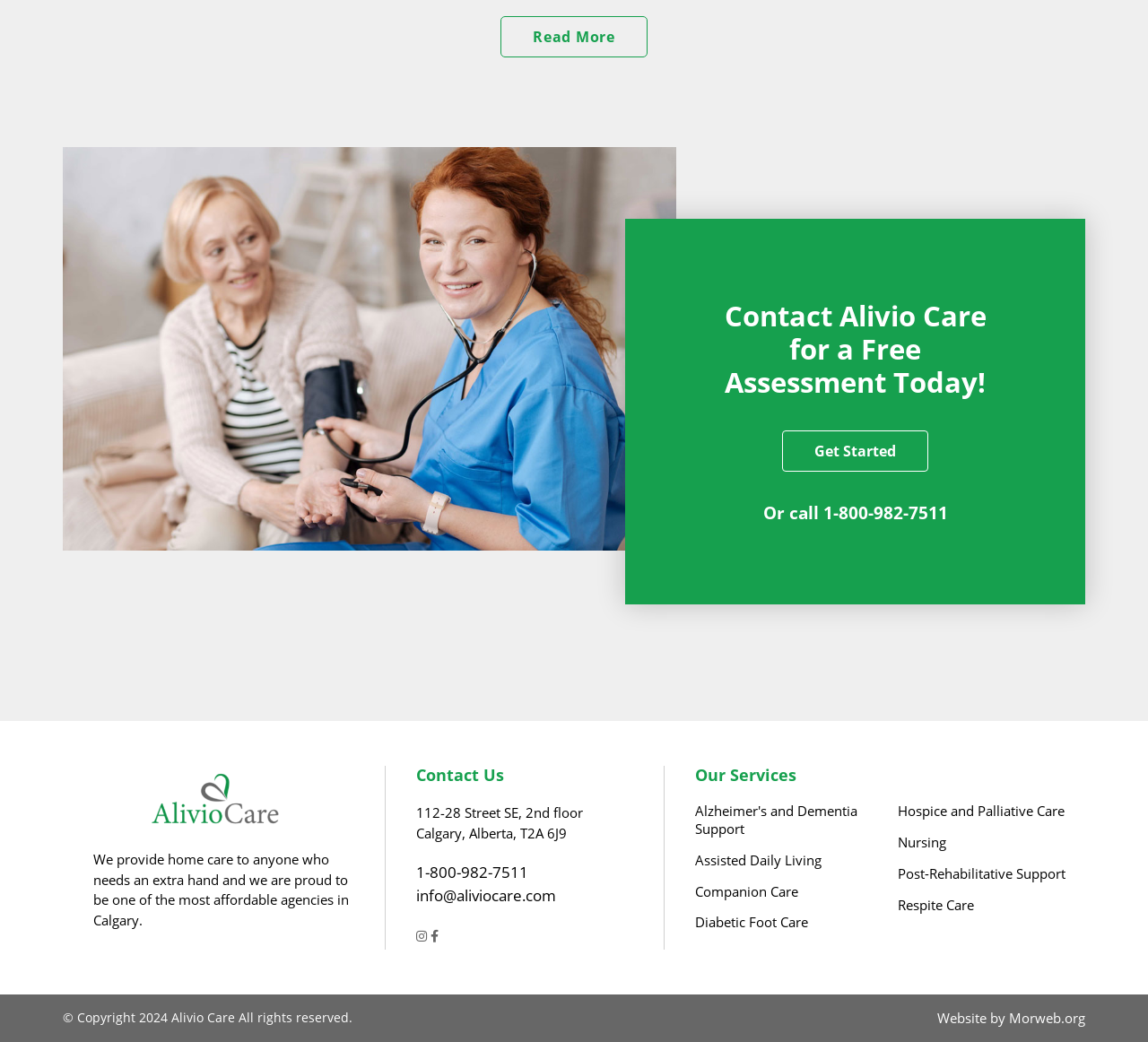Please identify the bounding box coordinates of the clickable element to fulfill the following instruction: "Email info@aliviocare.com". The coordinates should be four float numbers between 0 and 1, i.e., [left, top, right, bottom].

[0.362, 0.849, 0.484, 0.869]